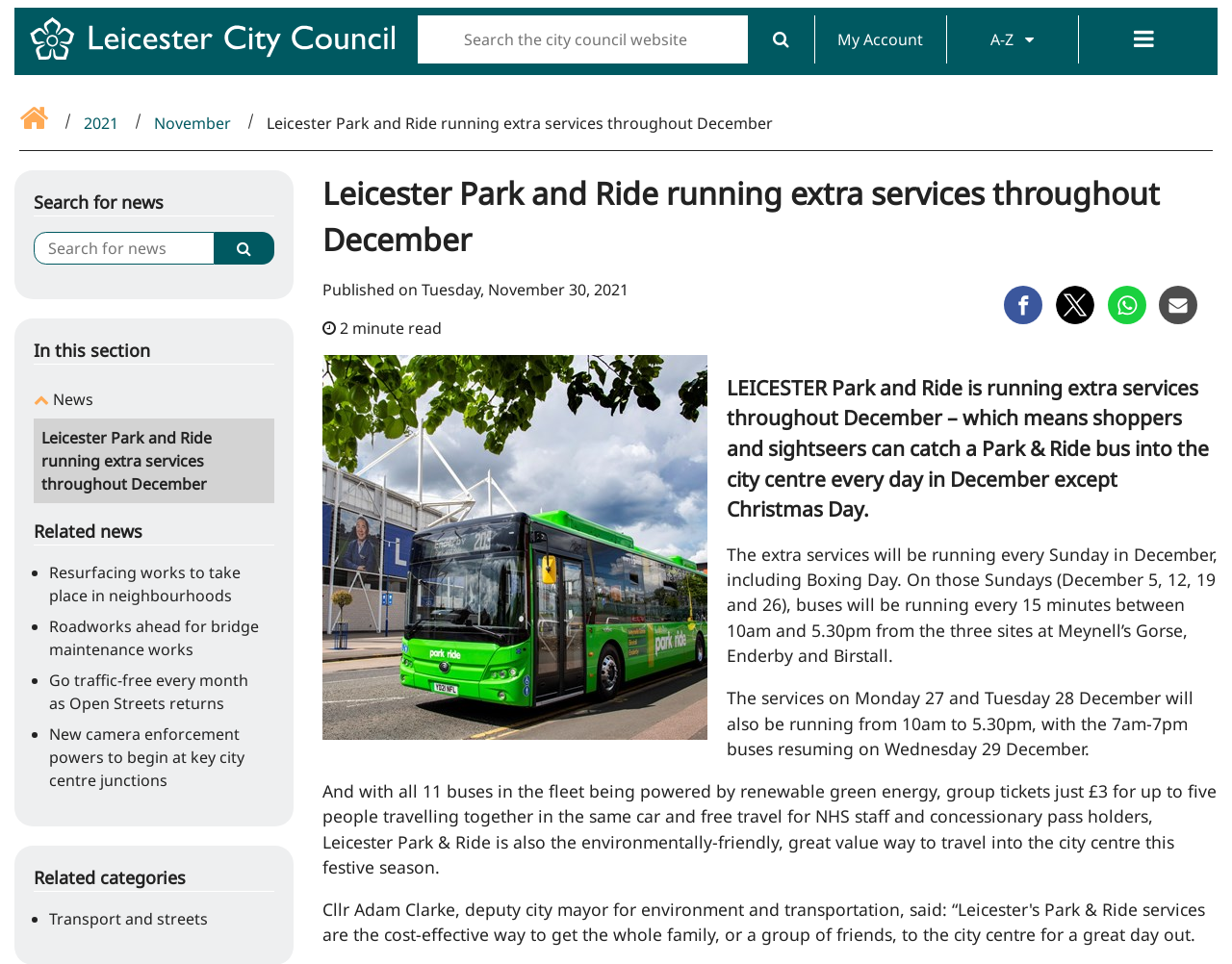Locate the bounding box coordinates of the element you need to click to accomplish the task described by this instruction: "Search the city council website".

[0.339, 0.016, 0.607, 0.065]